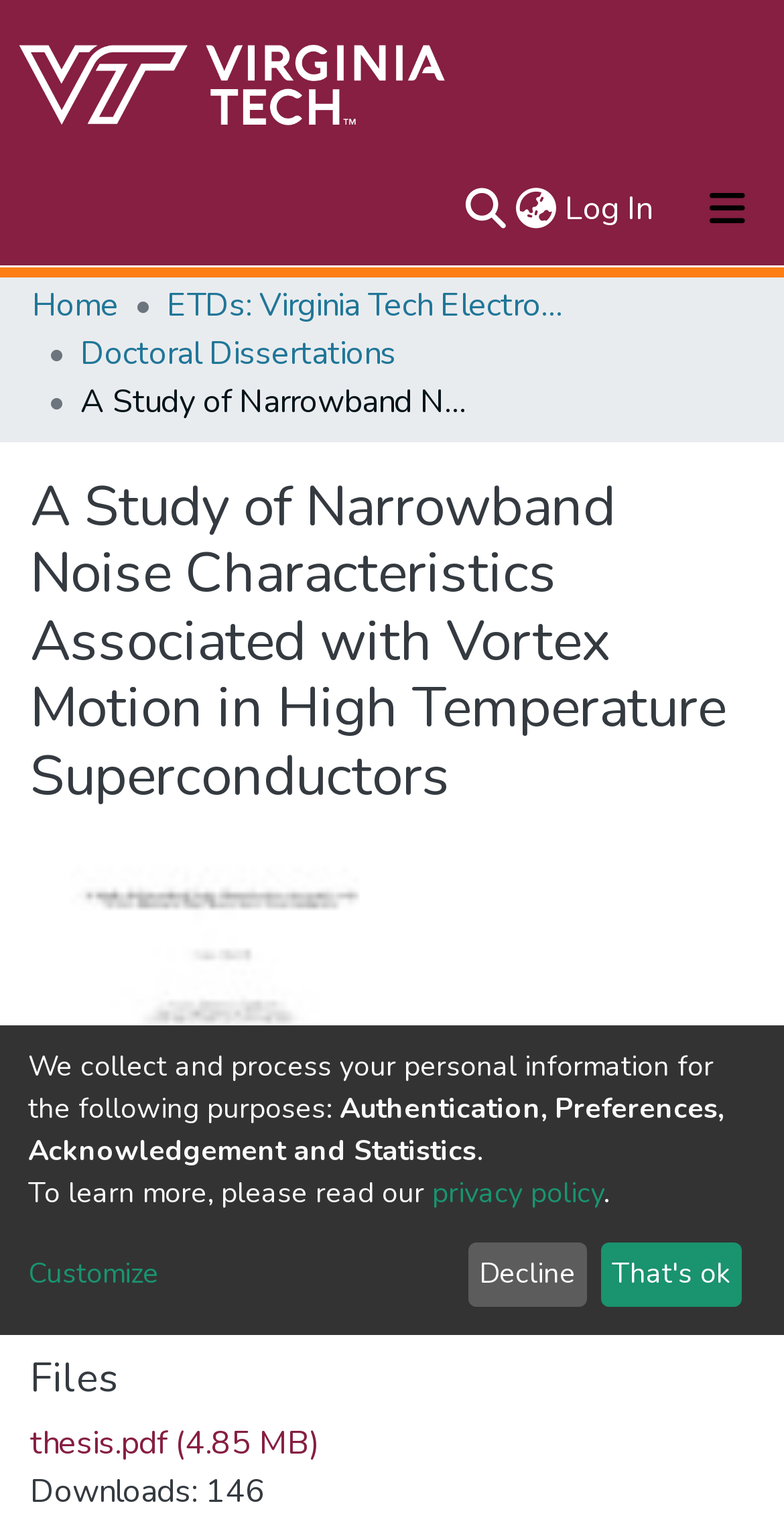Locate the bounding box coordinates of the clickable area needed to fulfill the instruction: "View thesis file".

[0.038, 0.929, 0.408, 0.958]